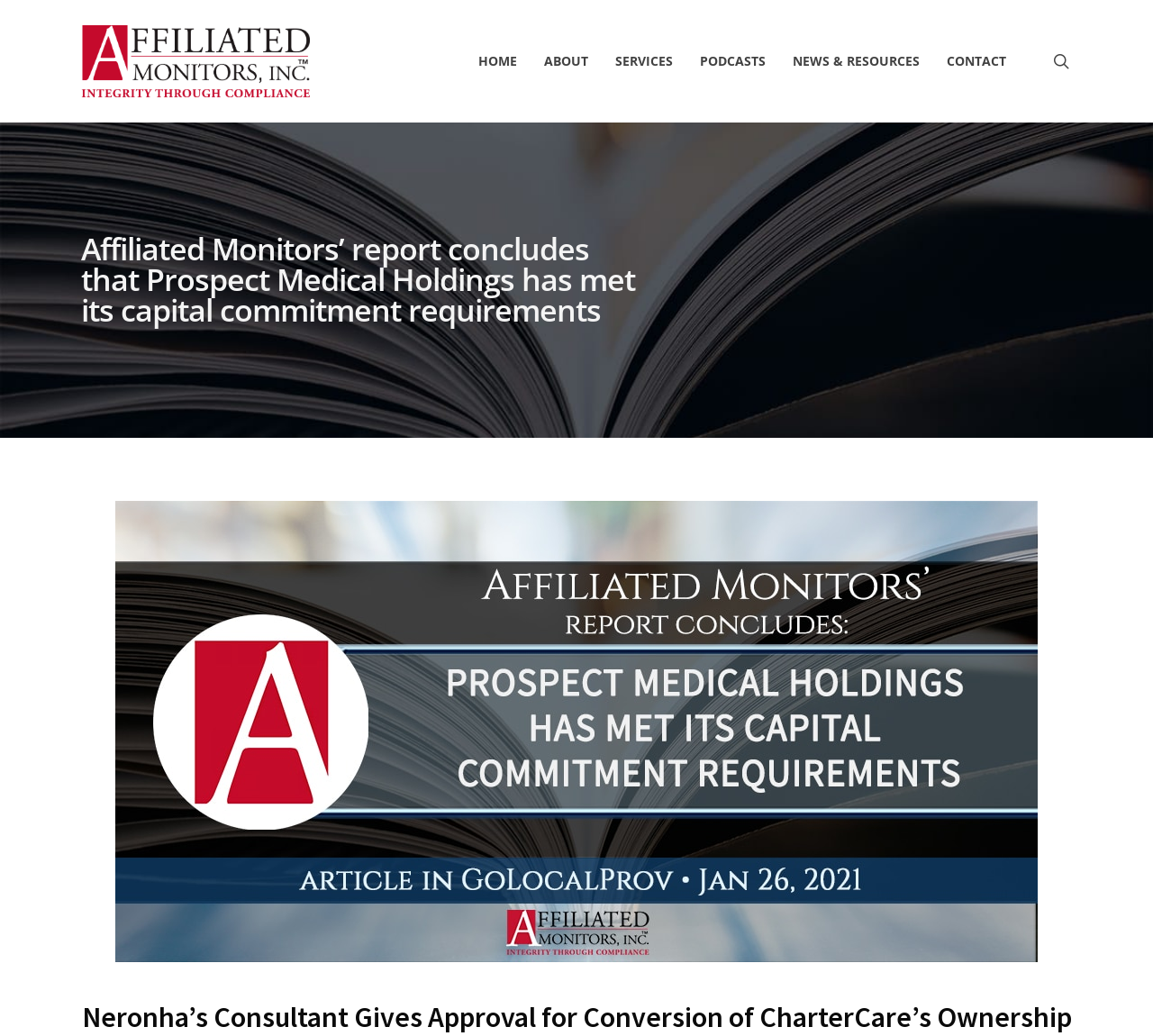Describe all the key features of the webpage in detail.

The webpage appears to be the homepage of Affiliated Monitors Inc., a company that provides monitoring and compliance services. At the top left corner, there is a logo of the company, which is an image with a link to the homepage. 

Below the logo, there is a horizontal navigation menu with five links: HOME, ABOUT, SERVICES, CONTACT, and a search link. These links are positioned side by side, with HOME on the left and the search link on the right.

The main content of the page is a heading that summarizes a report, stating that Affiliated Monitors' report concludes that Prospect Medical Holdings has met its capital commitment requirements. This heading is positioned below the navigation menu and takes up a significant portion of the page.

There are also two additional links on the page, PODCASTS and NEWS & RESOURCES, which are positioned below the navigation menu and to the right of the main heading.